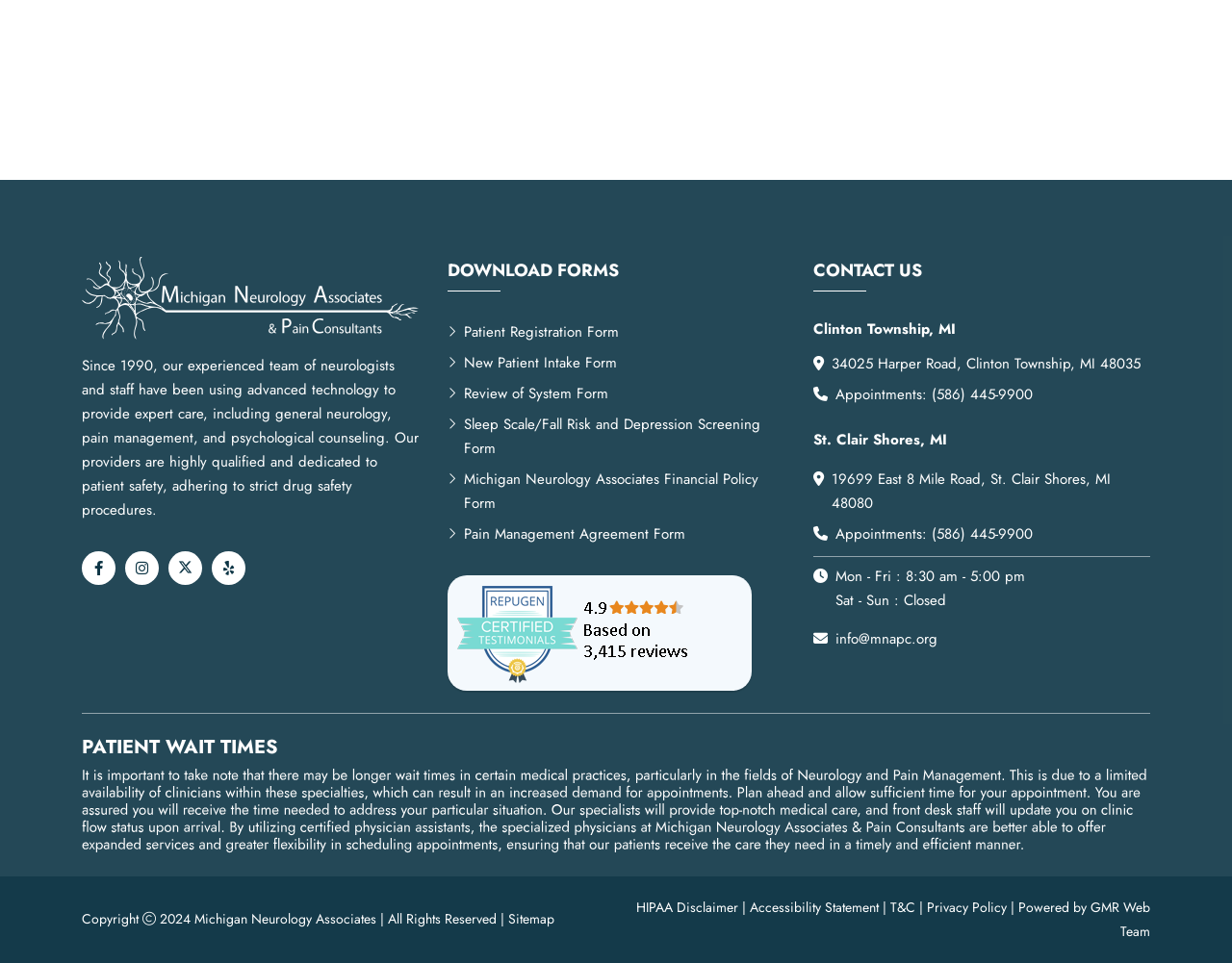What is the phone number for appointments?
Answer the question with a single word or phrase, referring to the image.

(586) 445-9900